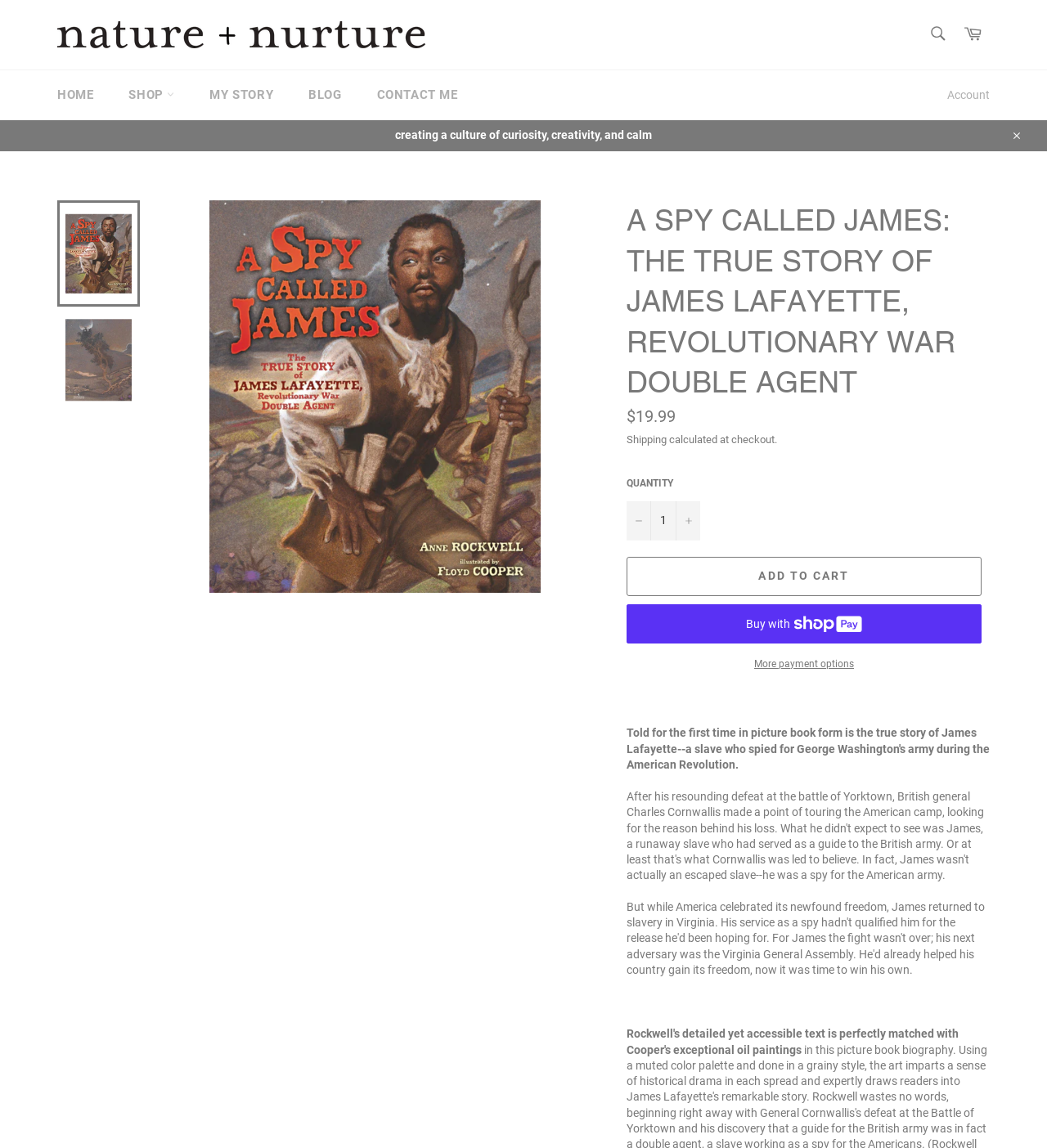Identify the bounding box coordinates of the clickable region required to complete the instruction: "Enter a comment". The coordinates should be given as four float numbers within the range of 0 and 1, i.e., [left, top, right, bottom].

None